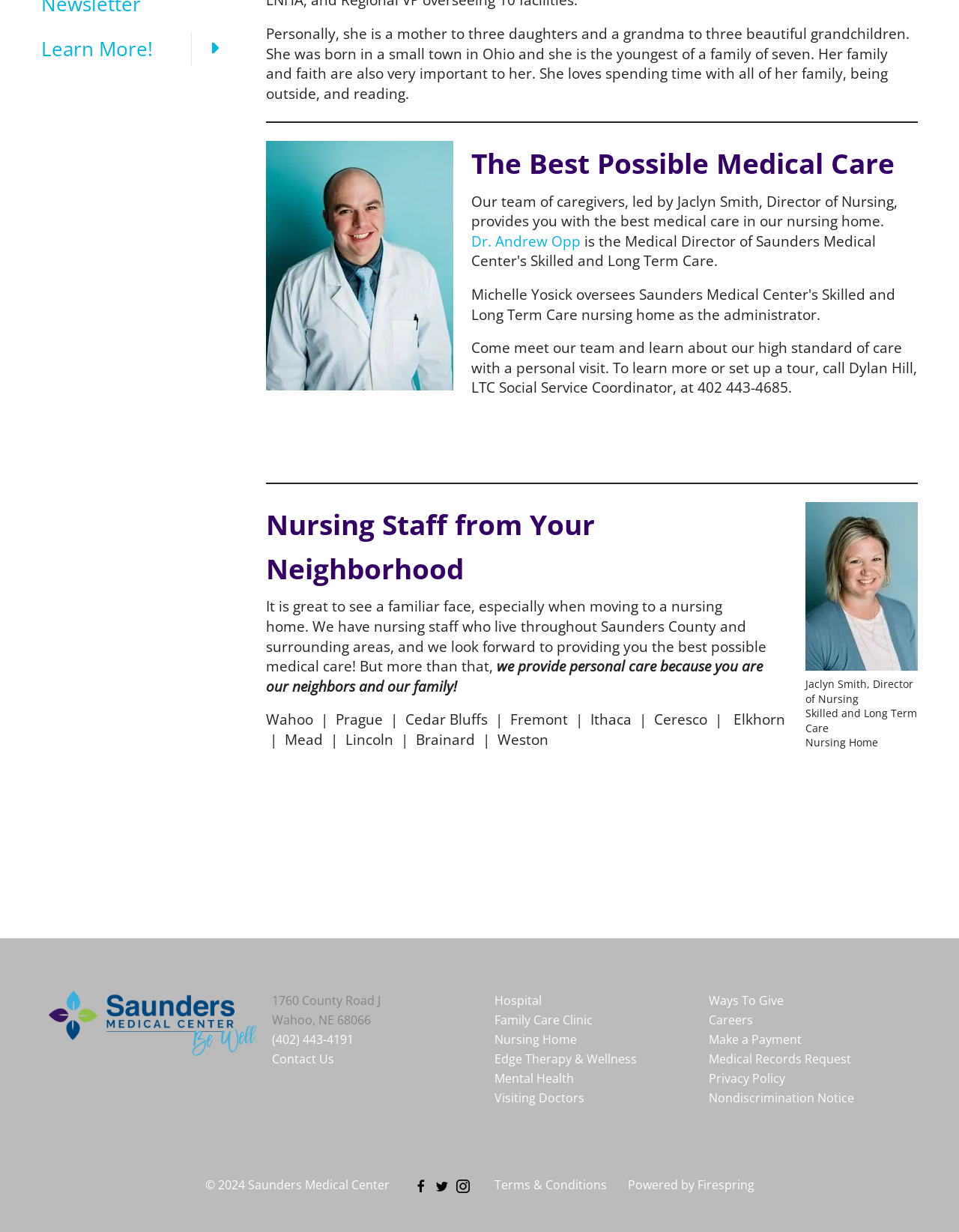Specify the bounding box coordinates of the area to click in order to execute this command: 'Learn more about the nursing home'. The coordinates should consist of four float numbers ranging from 0 to 1, and should be formatted as [left, top, right, bottom].

[0.043, 0.026, 0.246, 0.053]